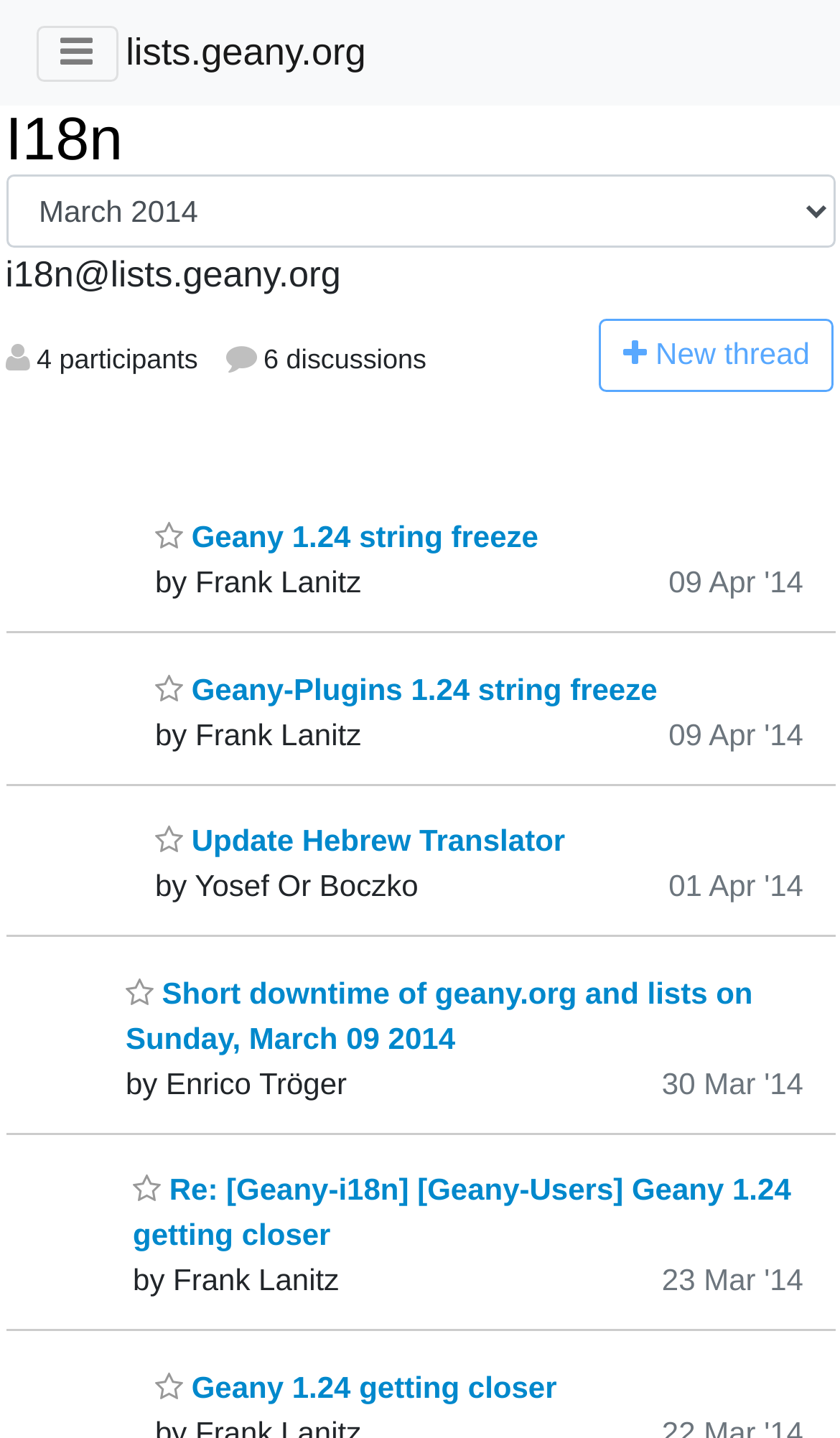Reply to the question below using a single word or brief phrase:
What is the topic of the latest thread?

Geany 1.24 getting closer